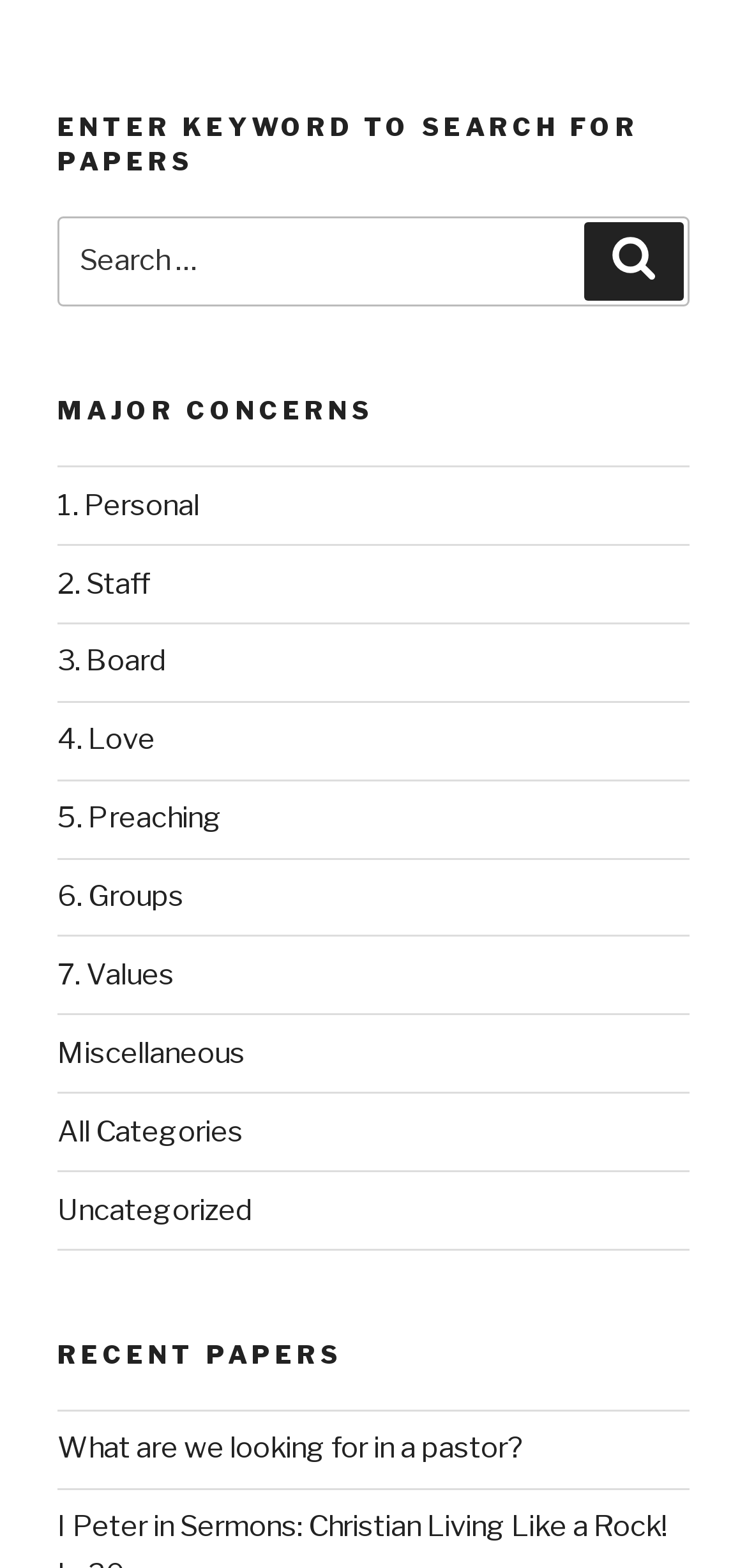Reply to the question with a single word or phrase:
How many categories are listed under 'MAJOR CONCERNS'?

8